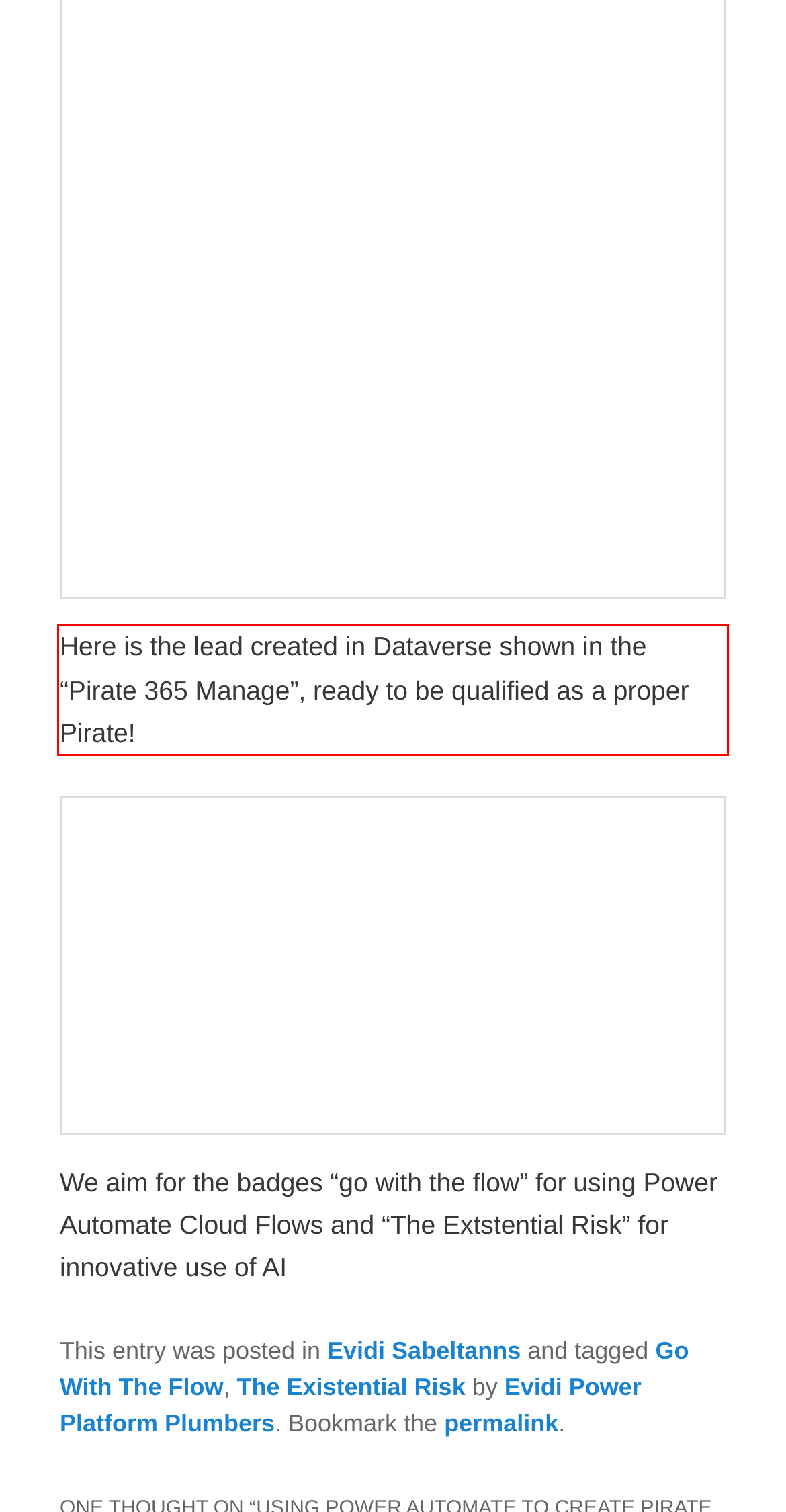Perform OCR on the text inside the red-bordered box in the provided screenshot and output the content.

Here is the lead created in Dataverse shown in the “Pirate 365 Manage”, ready to be qualified as a proper Pirate!